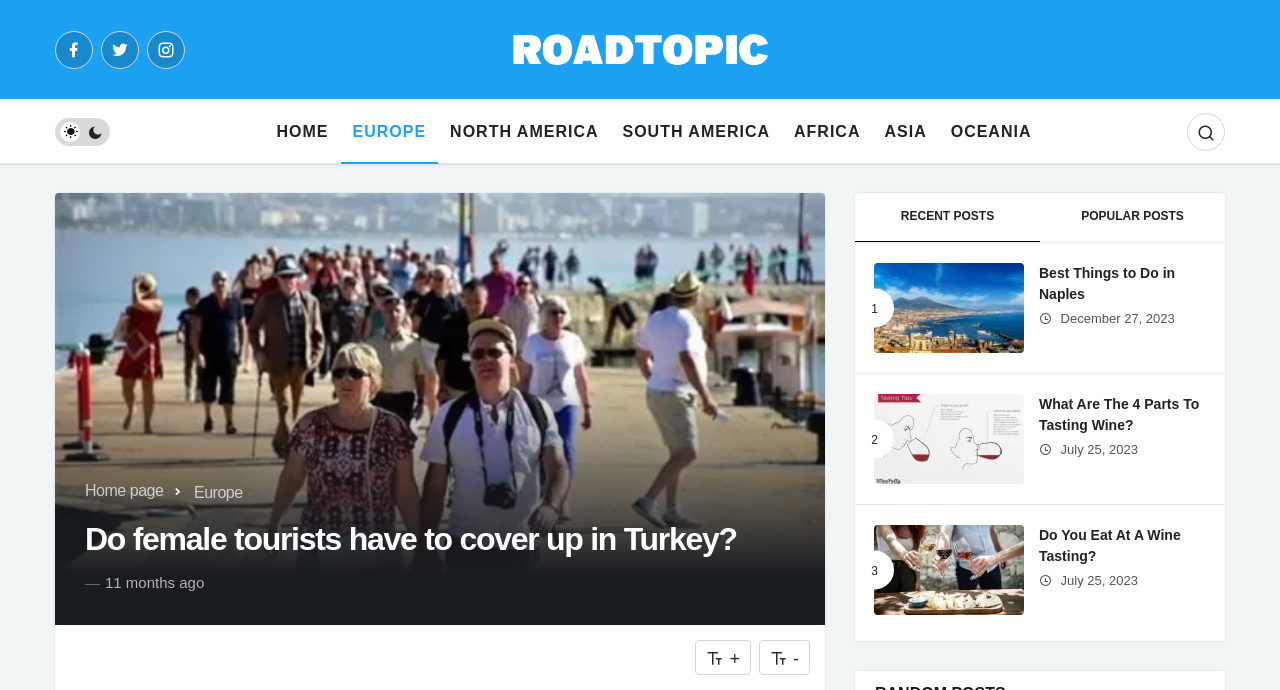How many recent posts are displayed?
Refer to the image and provide a one-word or short phrase answer.

3